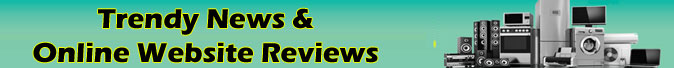What type of font is used for the title?
From the image, respond with a single word or phrase.

Bold, black